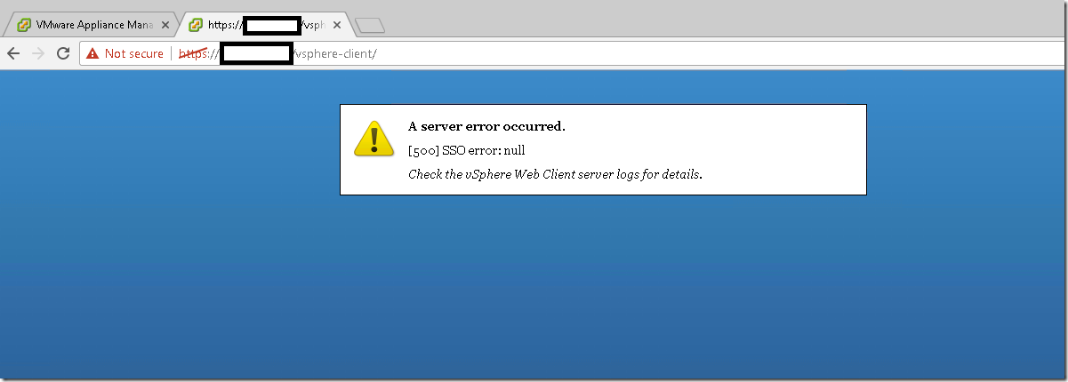Use the details in the image to answer the question thoroughly: 
What is the background color of the webpage?

The background color of the webpage is observed to be a solid blue, which is likely used to emphasize the seriousness of the warning or error message displayed on the page.